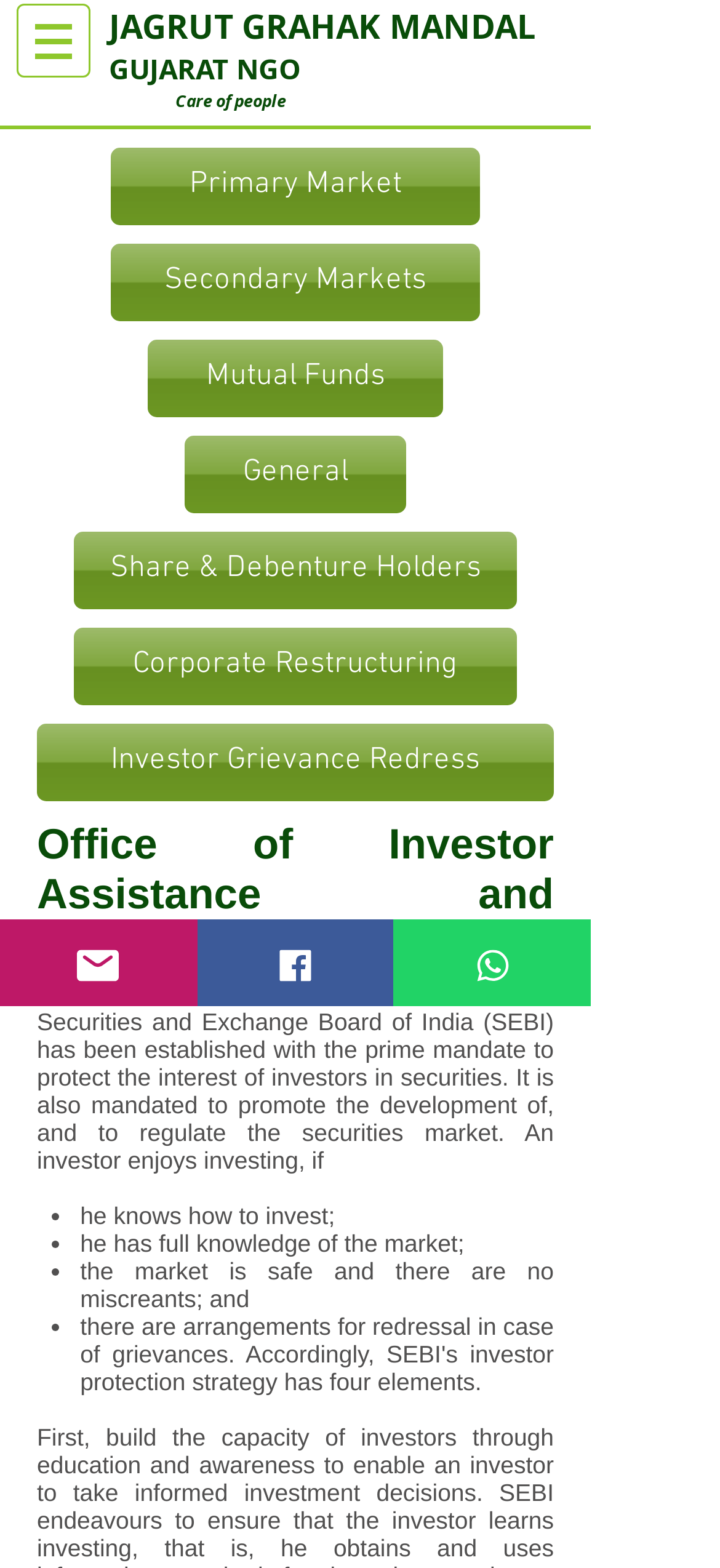Determine the main heading of the webpage and generate its text.

Share your thoughts! 